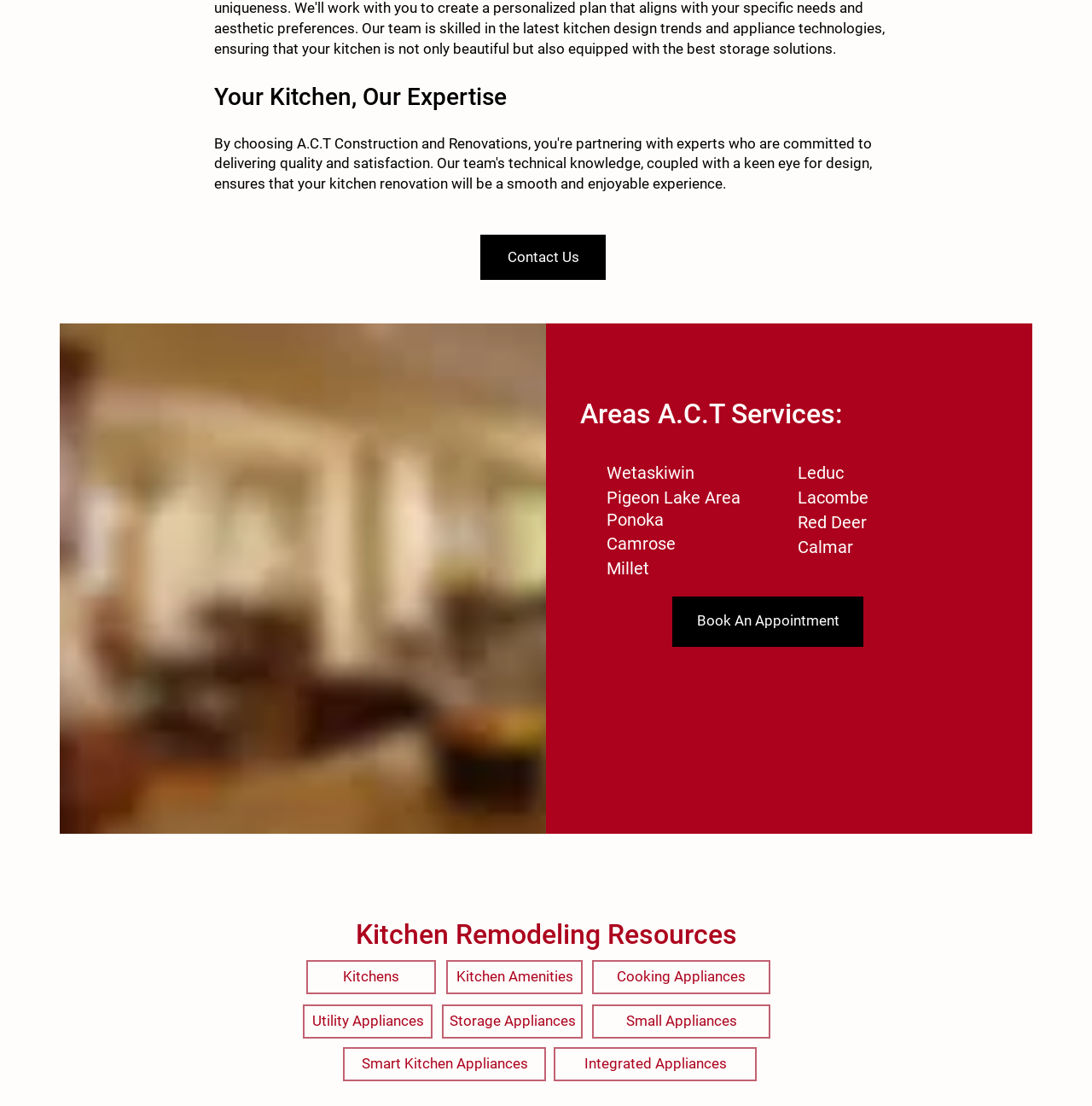Please reply to the following question with a single word or a short phrase:
What is the purpose of the 'Contact Us' link?

To contact the service